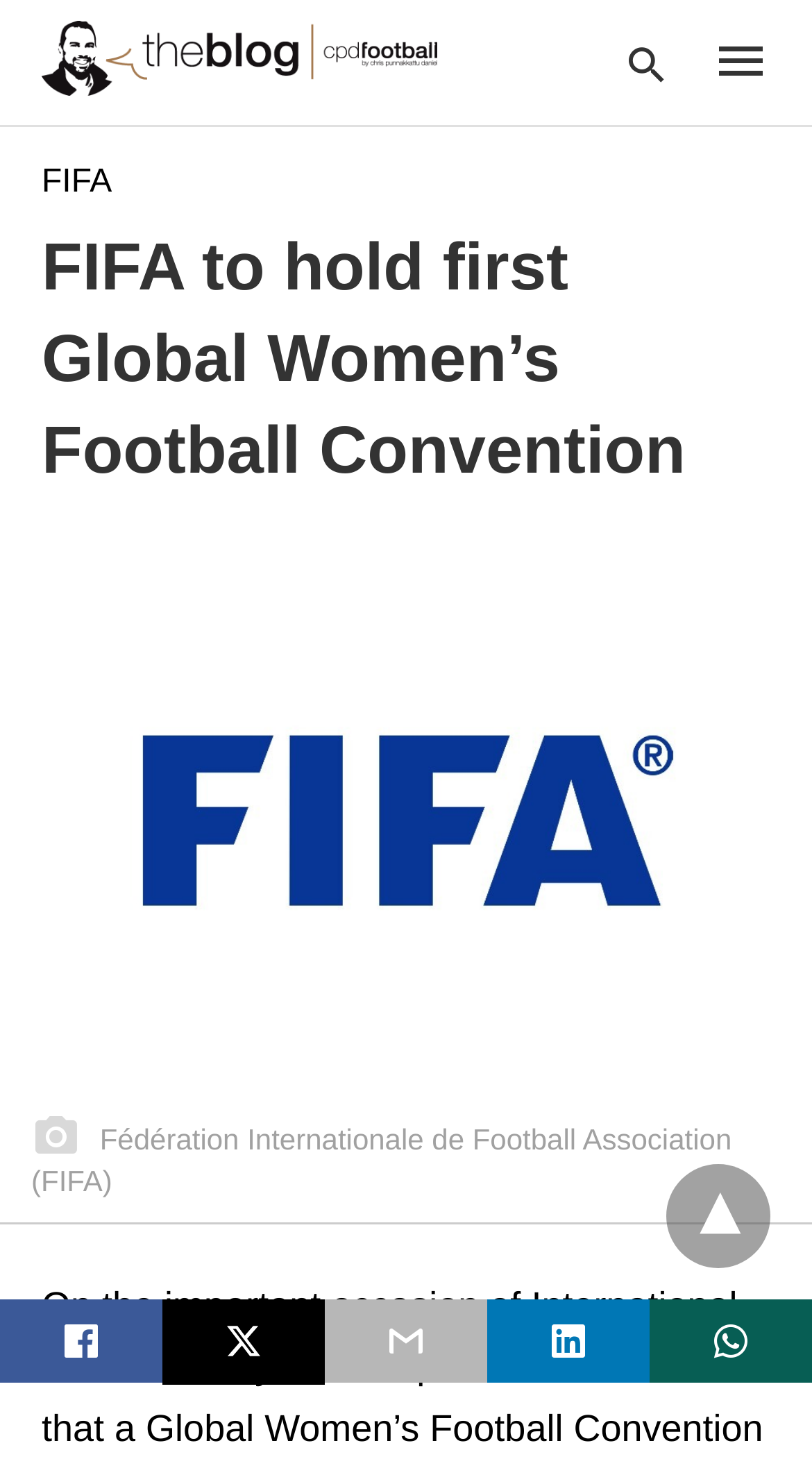Give a complete and precise description of the webpage's appearance.

The webpage appears to be a blog post or news article about FIFA's announcement of a Global Women's Football Convention to be held in Paris this June. 

At the top left of the page, there is a link to "The Blog" and "CPD Football by Chris Punnakkattu Daniel" accompanied by an image. 

To the right of this, there is a search bar with a label "Type your query" and a description "Type your search query and hit enter:". 

Below the search bar, there is a link to "FIFA" and a heading that announces the Global Women's Football Convention. 

The main content of the page is an image of the Fédération Internationale de Football Association (FIFA) logo, which takes up most of the page's width. Below the image, there is a text description of the logo. 

At the bottom of the page, there are several social media links, including Twitter, and a dropdown menu indicated by a "▾" symbol.